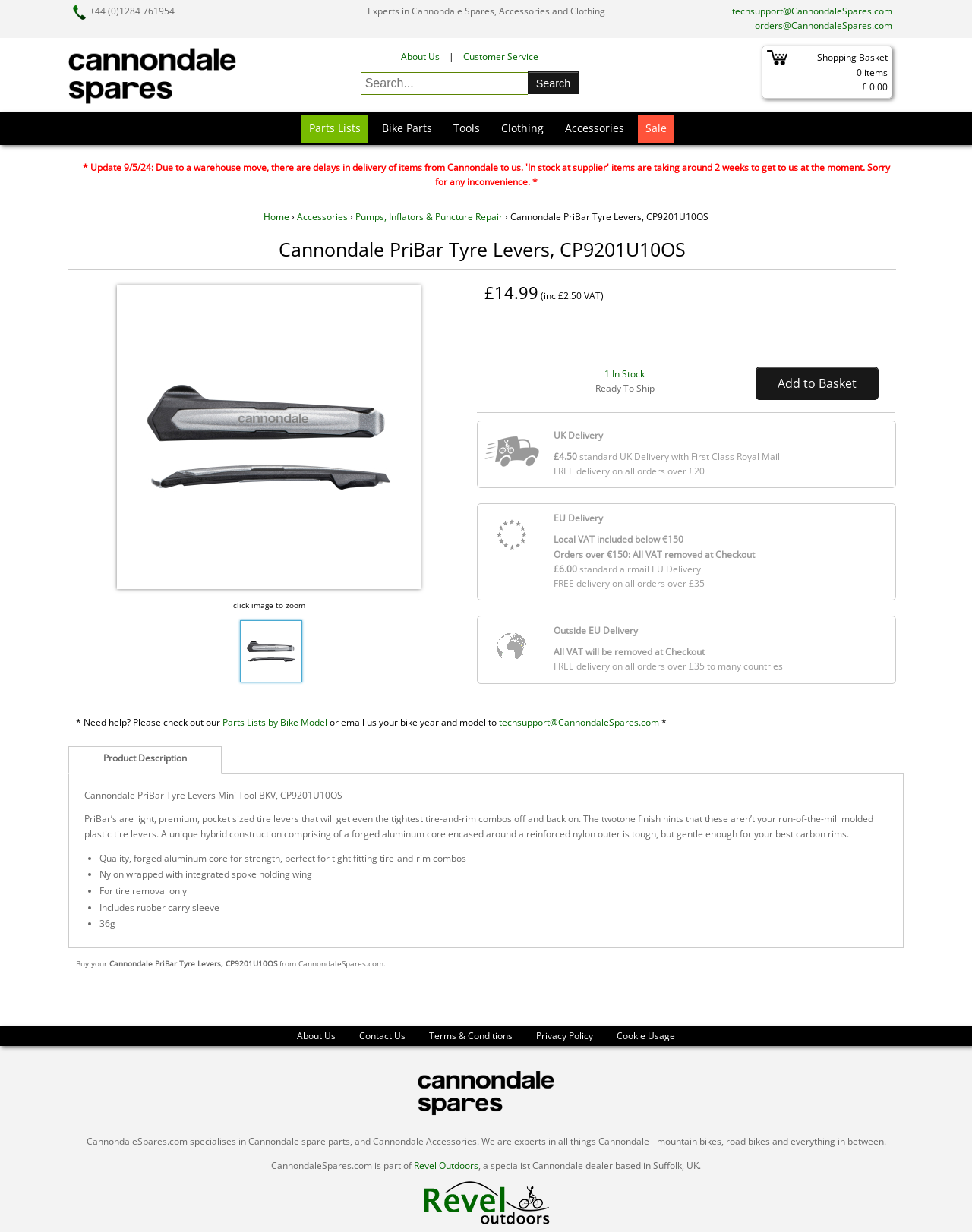Show me the bounding box coordinates of the clickable region to achieve the task as per the instruction: "Check EU delivery information".

[0.511, 0.422, 0.542, 0.446]